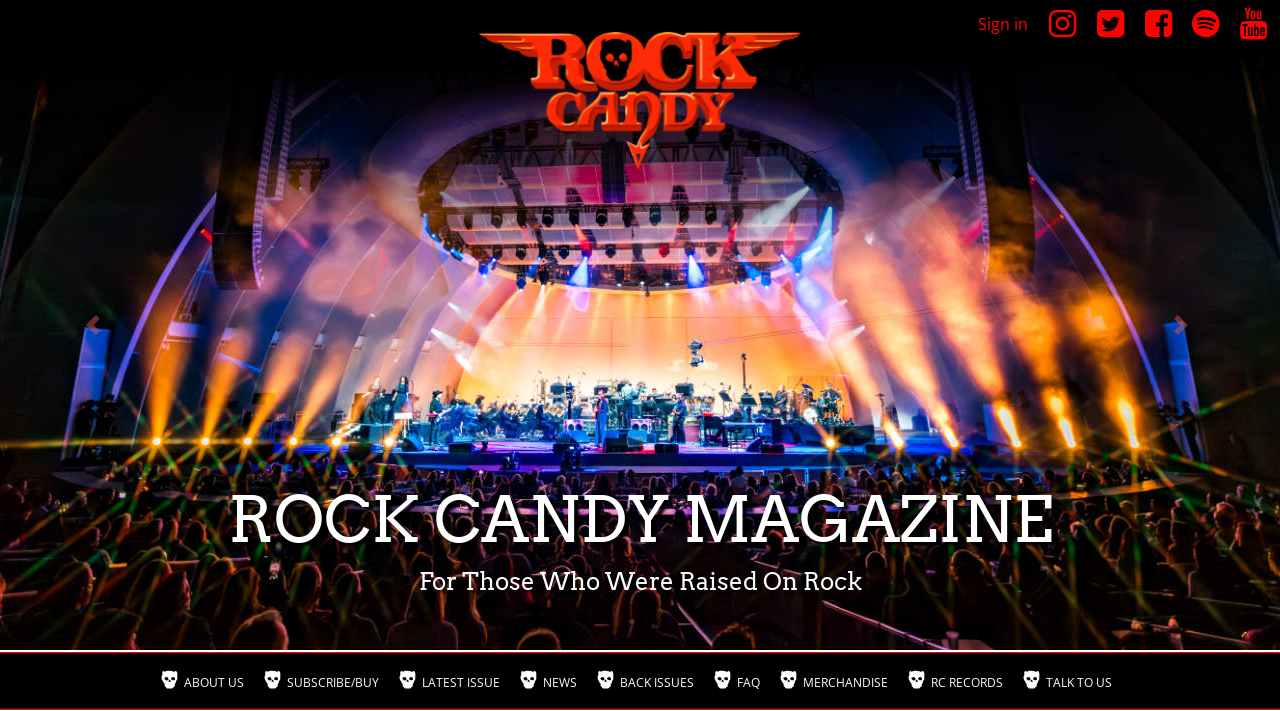Locate the bounding box coordinates of the element's region that should be clicked to carry out the following instruction: "Subscribe or buy a magazine". The coordinates need to be four float numbers between 0 and 1, i.e., [left, top, right, bottom].

[0.206, 0.93, 0.311, 0.986]